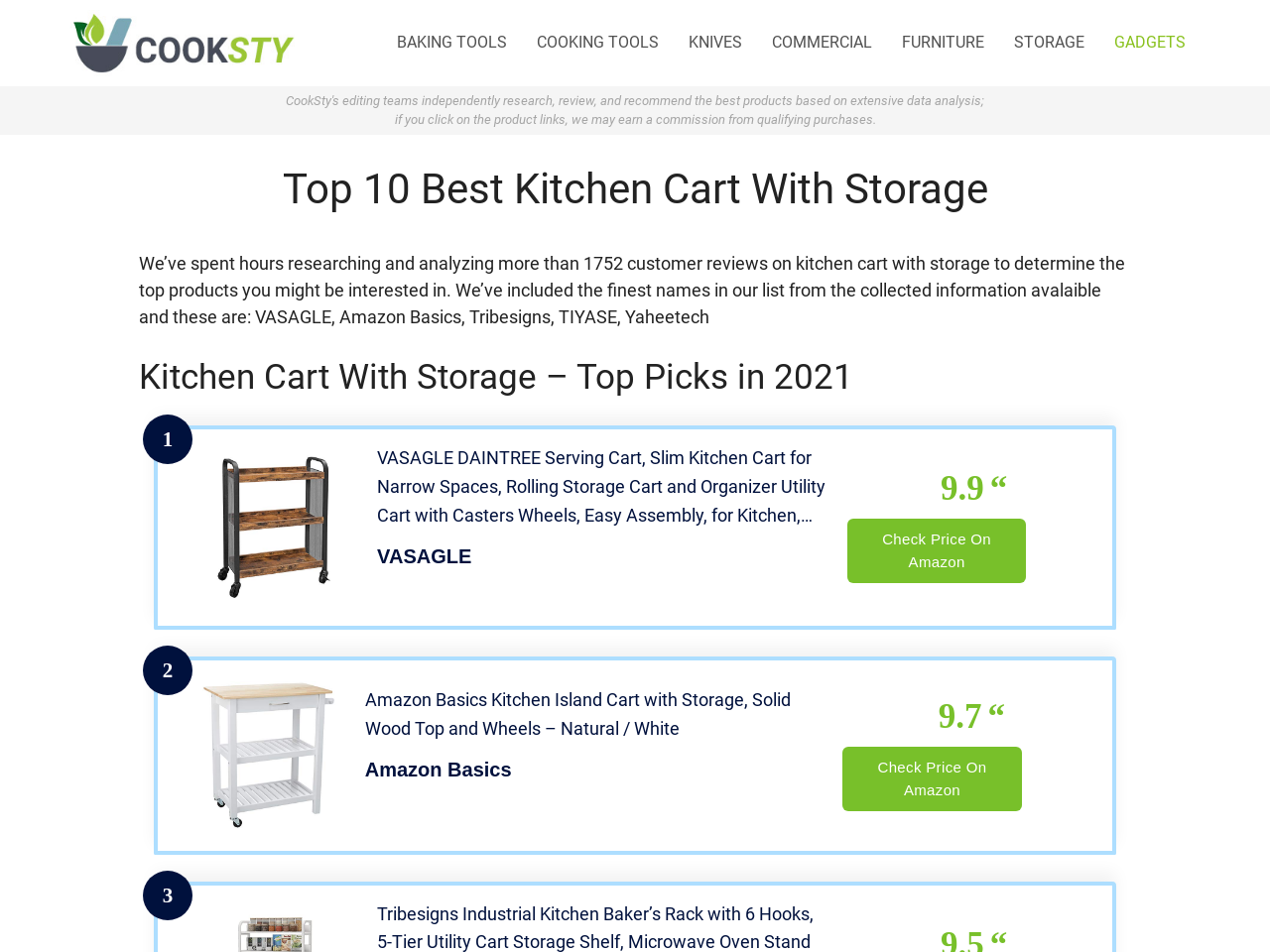Provide a thorough description of the webpage you see.

The webpage is a review article about the top-rated kitchen carts with storage. At the top, there is a banner with the site's logo, "Cooksty.com", and a navigation menu with links to various categories such as "BAKING TOOLS", "COOKING TOOLS", "KNIVES", and more.

Below the navigation menu, there is a section with a heading "Top 10 Best Kitchen Cart With Storage" and a brief introduction to the article, stating that the authors have researched and analyzed over 1752 customer reviews to determine the top products.

The main content of the article is a list of top picks, with each item featuring a heading with the product name, a brief description, and a "Check Price On Amazon" button. There are images of the products alongside their descriptions. The list includes products from brands such as VASAGLE, Amazon Basics, and more.

The article also includes a disclaimer at the top, stating that the authors may earn a commission from qualifying purchases if readers click on the product links.